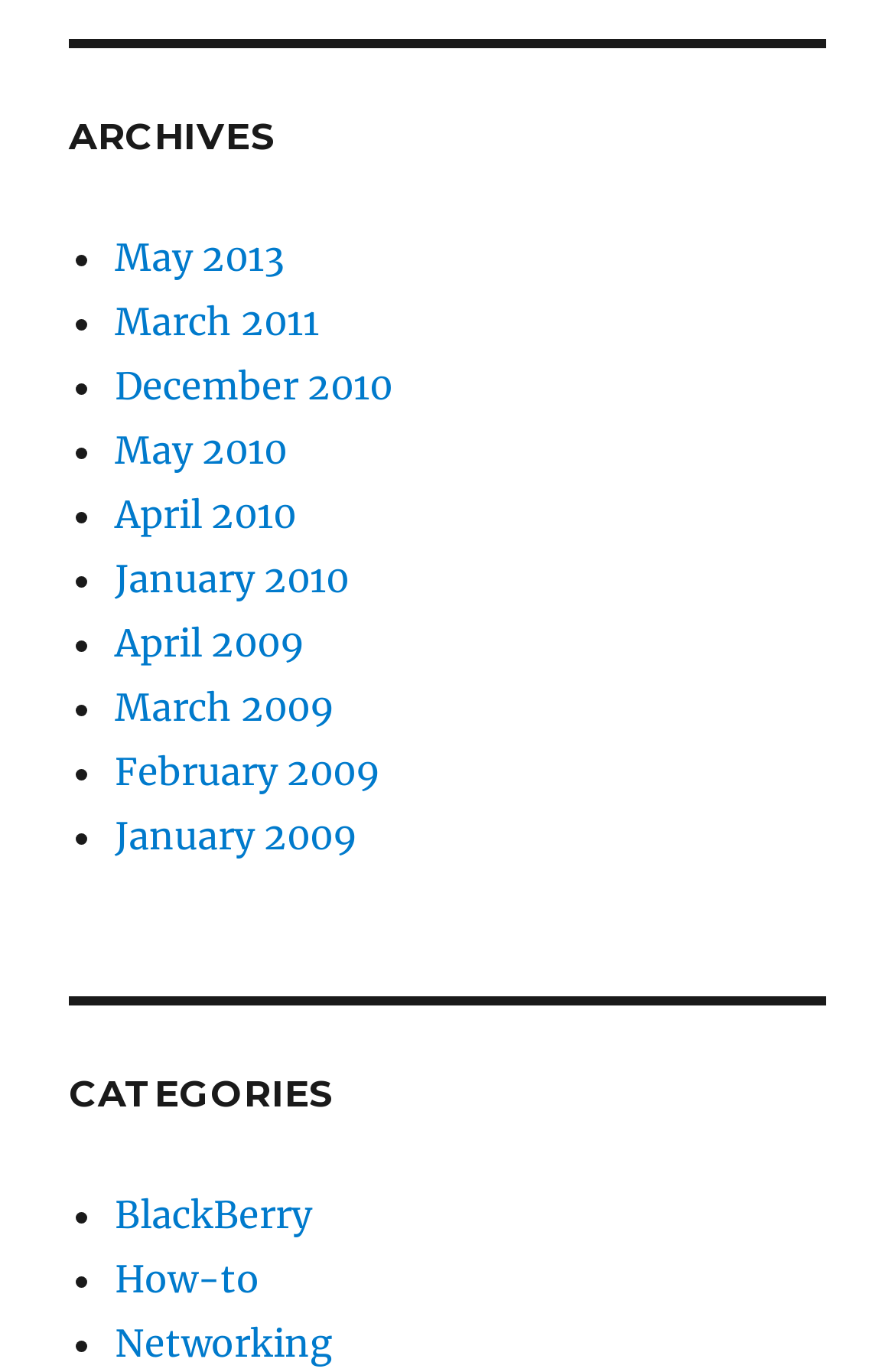Determine the bounding box coordinates of the clickable region to execute the instruction: "go to May 2013". The coordinates should be four float numbers between 0 and 1, denoted as [left, top, right, bottom].

[0.128, 0.171, 0.318, 0.204]